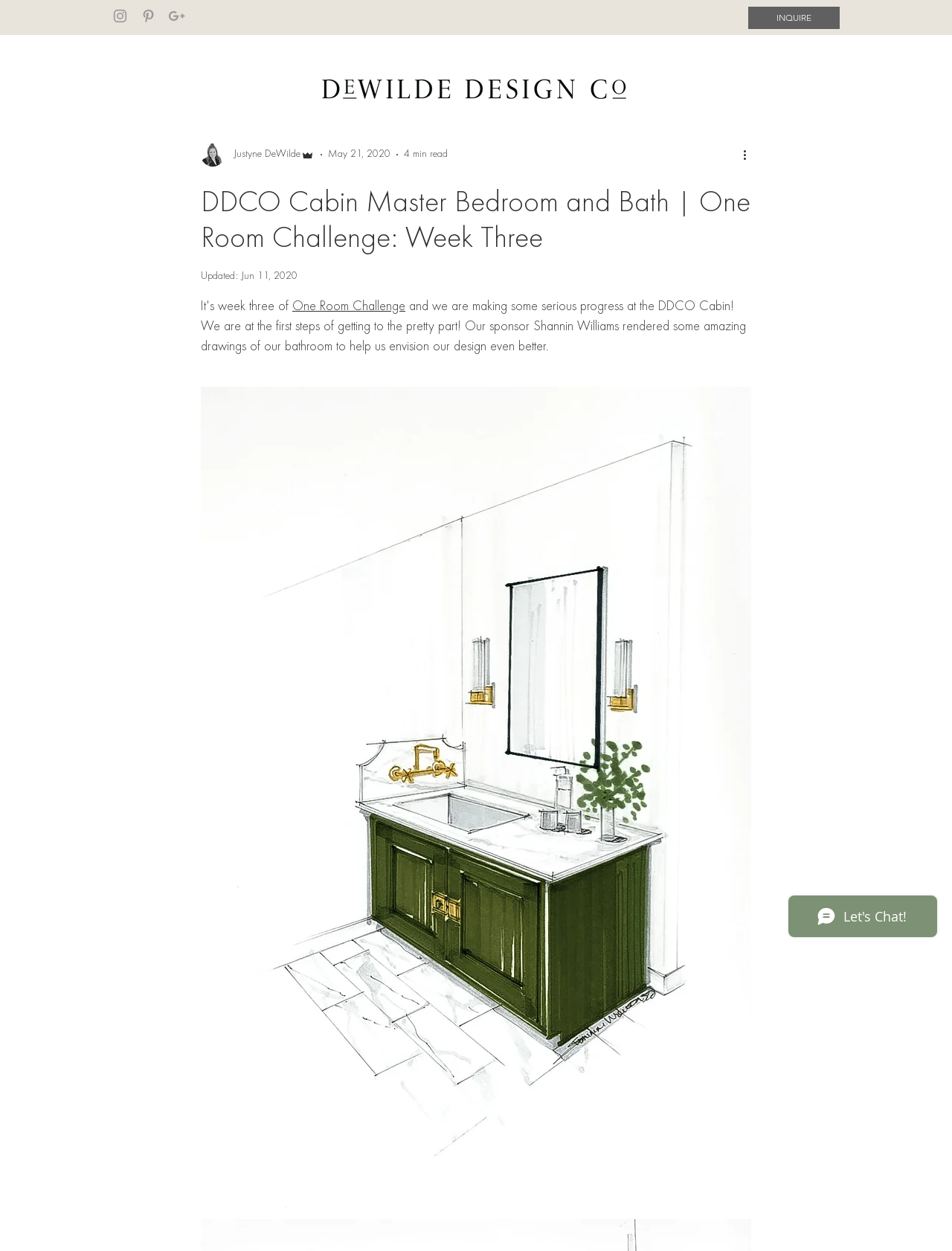Please provide a one-word or short phrase answer to the question:
What is the name of the challenge?

One Room Challenge